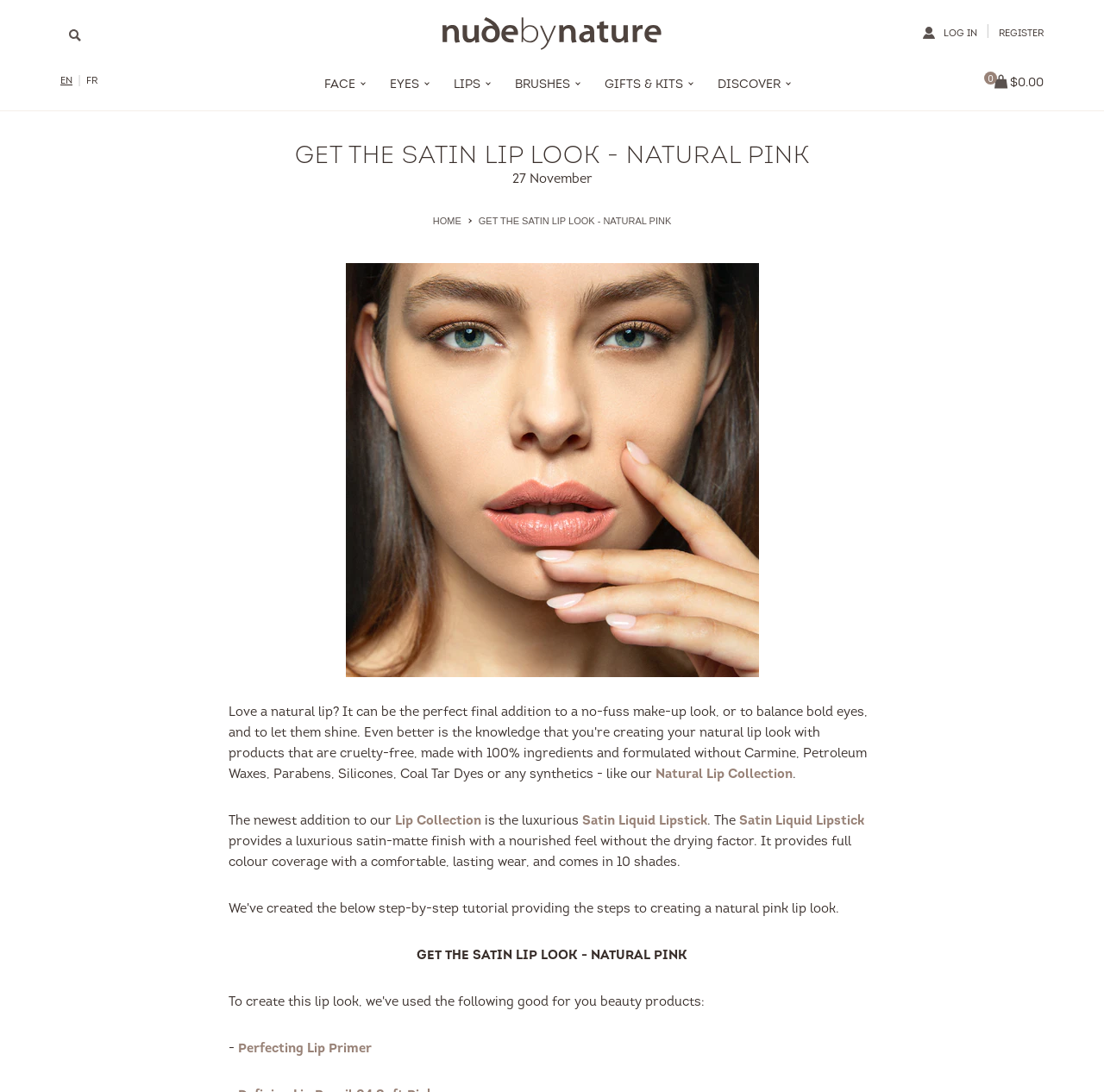Create a detailed summary of all the visual and textual information on the webpage.

This webpage appears to be a product page for a cosmetics brand, specifically featuring a natural pink lip product. At the top left, there is a logo image and a search bar with a "Search" button. To the right of the search bar, there are language options, "EN" and "FR", separated by a vertical line. 

Below the language options, there is a navigation menu with links to different sections of the website, including "FACE", "EYES", "LIPS", "BRUSHES", "GIFTS & KITS", and "DISCOVER". 

On the top right, there are links to "LOG IN" and "REGISTER", separated by a vertical line, and a shopping cart indicator showing a total of $0.00. 

The main content of the page is divided into two sections. The left section features a large image of the product, "Get the satin lip look - natural pink", which takes up most of the vertical space. 

The right section contains a heading "GET THE SATIN LIP LOOK - NATURAL PINK" and a timestamp "27 November". Below the timestamp, there are links to "HOME" and the product page itself. 

Further down, there is a description of the product, which is a luxurious satin liquid lipstick that provides full color coverage with a comfortable, lasting wear. The text also mentions that it comes in 10 shades. 

At the bottom of the page, there is a call-to-action to "GET THE SATIN LIP LOOK - NATURAL PINK" and a link to a "Perfecting Lip Primer" product.